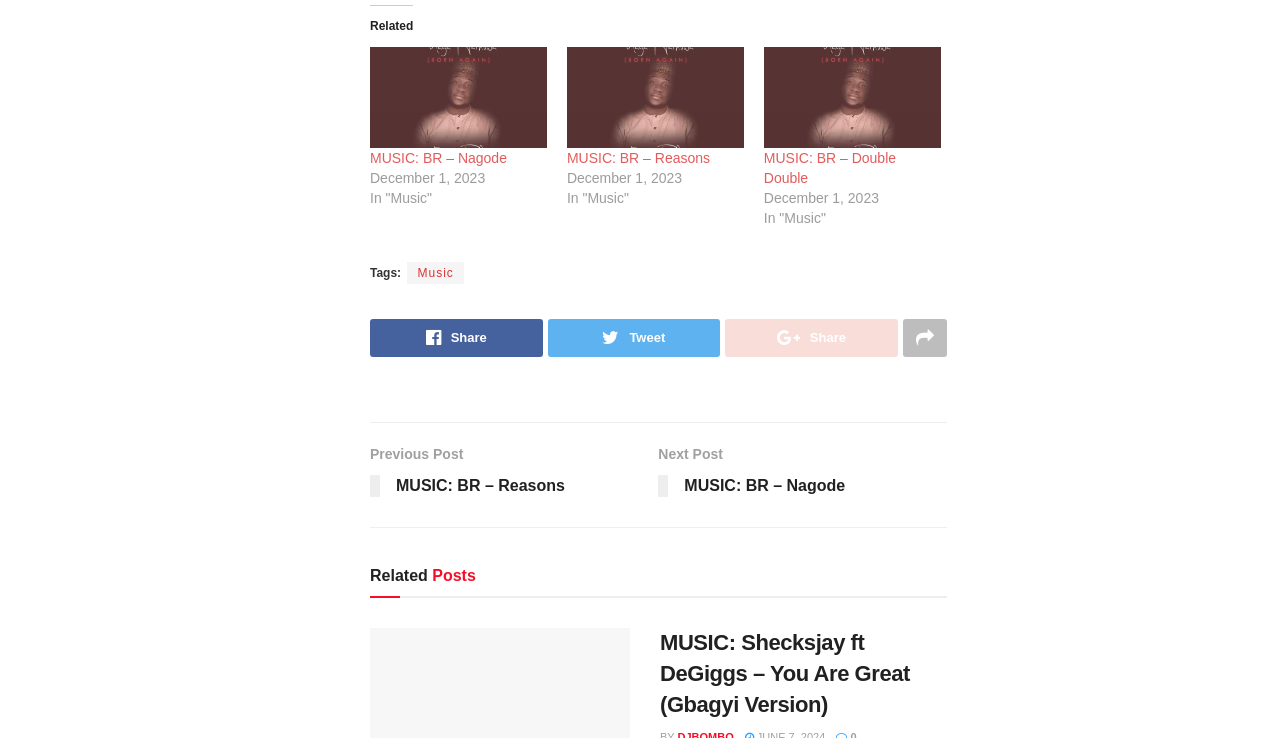Highlight the bounding box coordinates of the element you need to click to perform the following instruction: "Click on the link to MAYA HAI'HUWA THE EP Zip Download."

[0.289, 0.063, 0.427, 0.2]